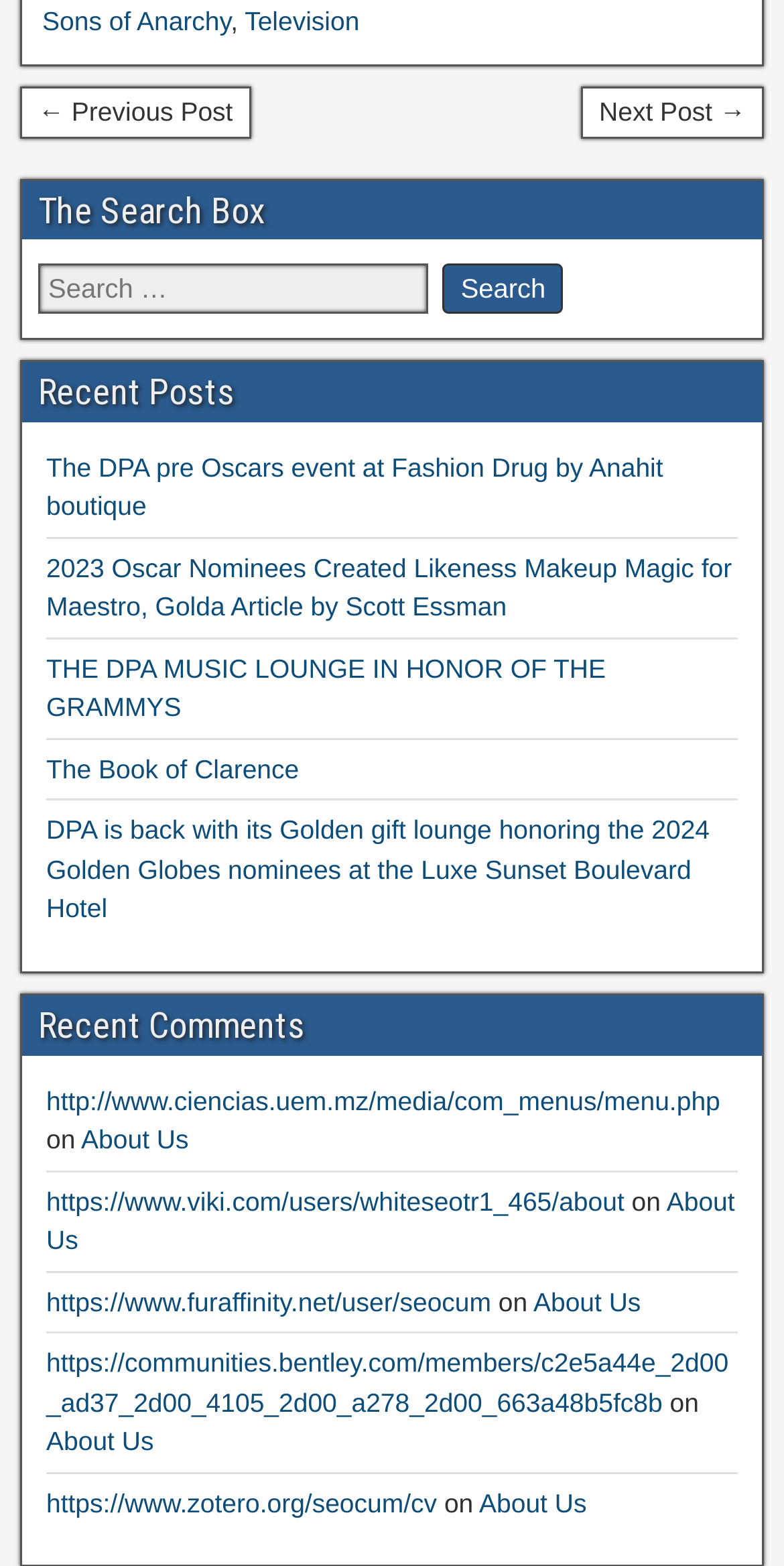Pinpoint the bounding box coordinates of the area that must be clicked to complete this instruction: "Read recent post about DPA pre Oscars event".

[0.059, 0.289, 0.846, 0.333]